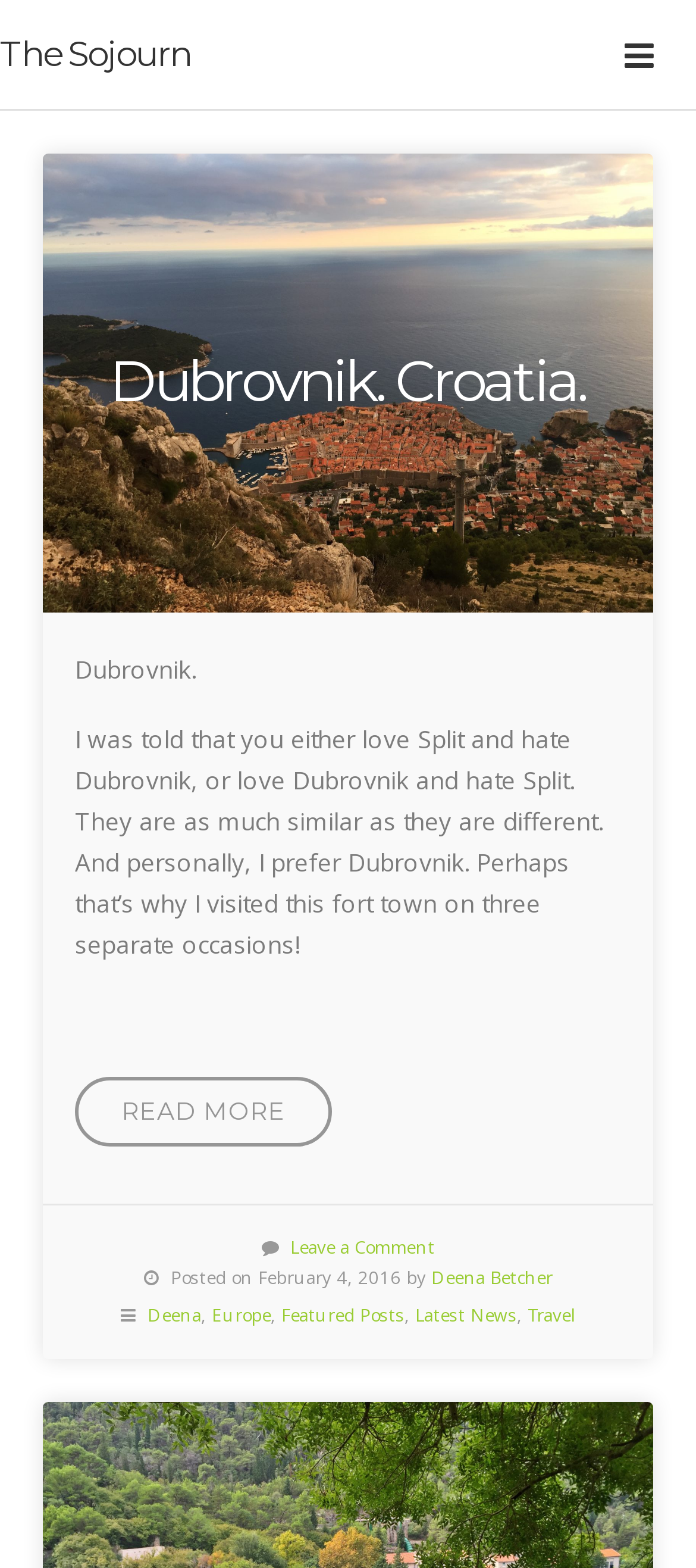What is the author's preference between Split and Dubrovnik?
Refer to the image and offer an in-depth and detailed answer to the question.

The webpage contains a static text element 'I was told that you either love Split and hate Dubrovnik, or love Dubrovnik and hate Split. They are as much similar as they are different. And personally, I prefer Dubrovnik.' which indicates that the author prefers Dubrovnik over Split.